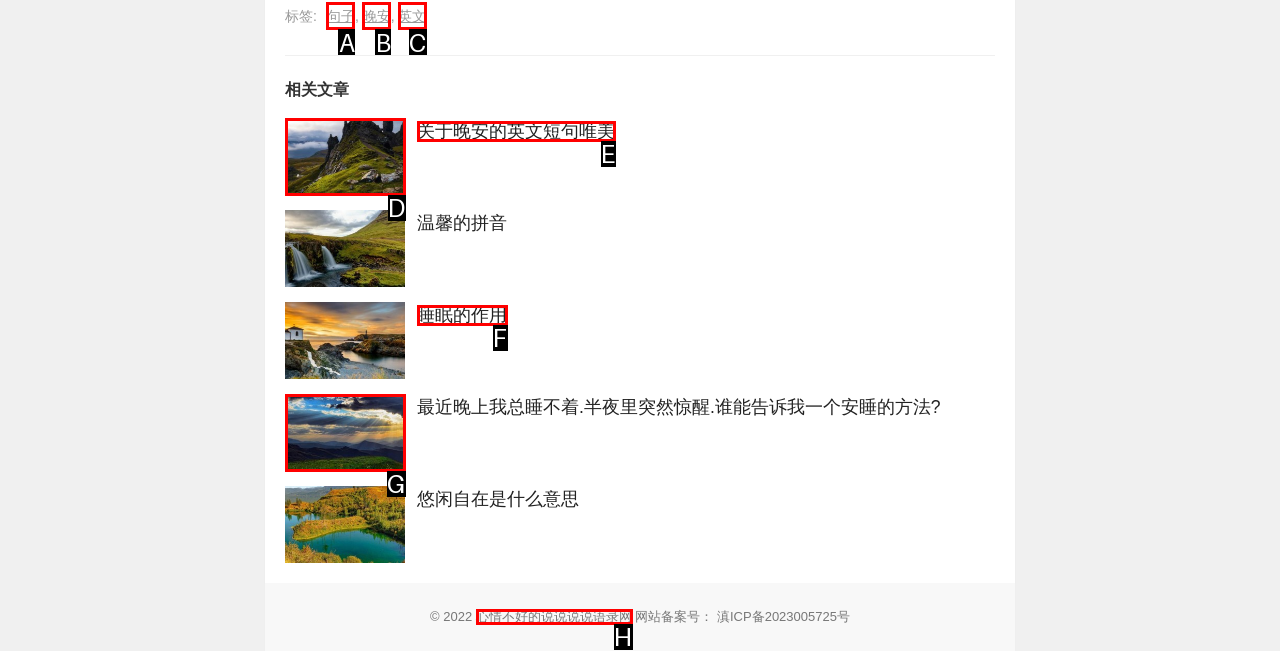Select the letter of the UI element that matches this task: Visit the website '心情不好的说说说说语录网'
Provide the answer as the letter of the correct choice.

H